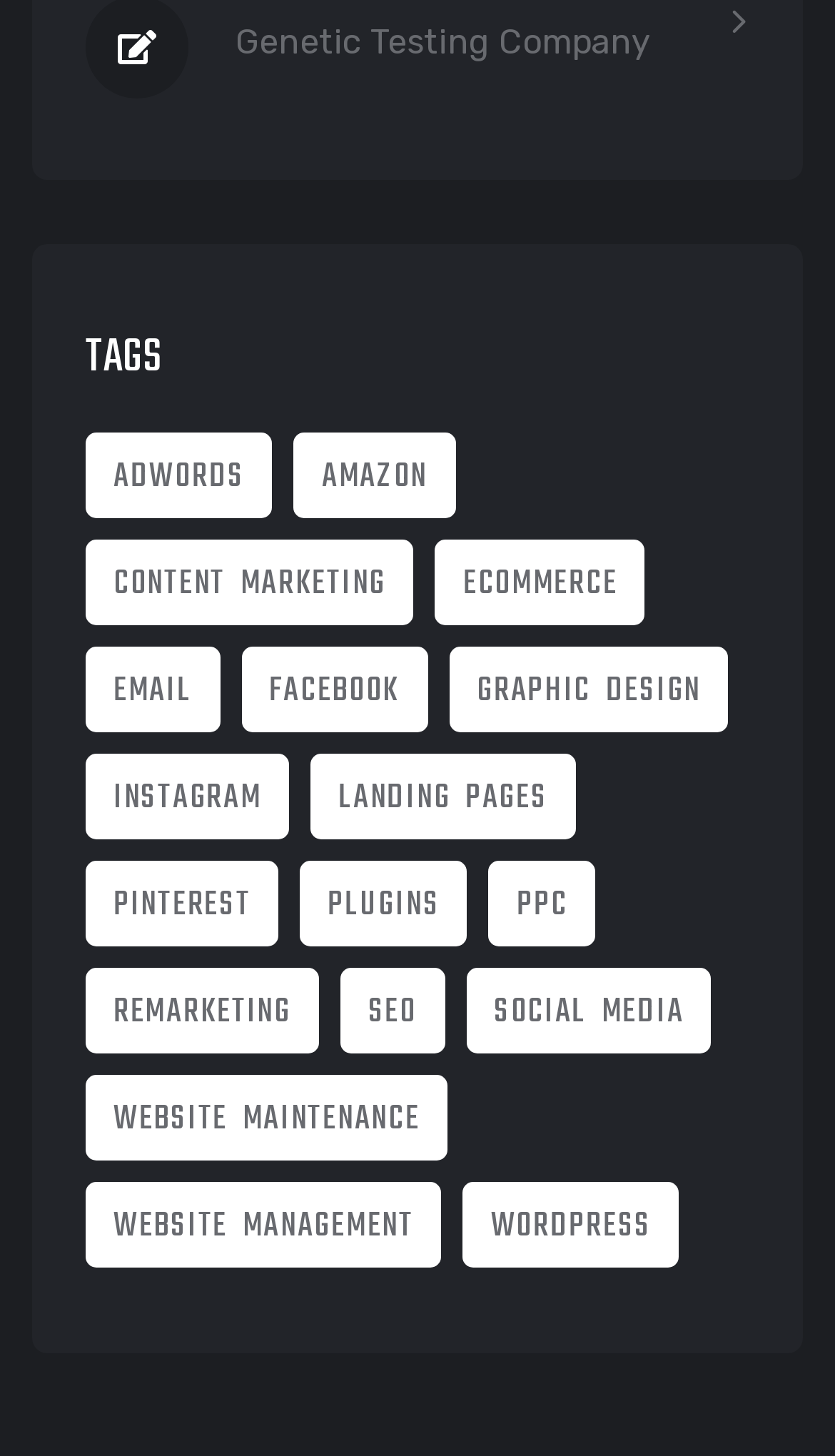How many categories are listed on the webpage?
Based on the screenshot, answer the question with a single word or phrase.

18 categories